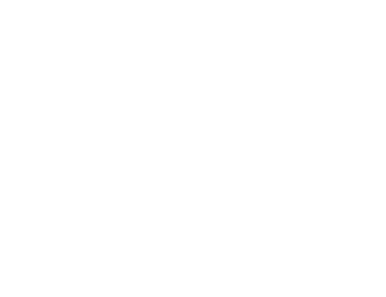What is the context of the performance? Please answer the question using a single word or phrase based on the image.

Celebration of artistic expression